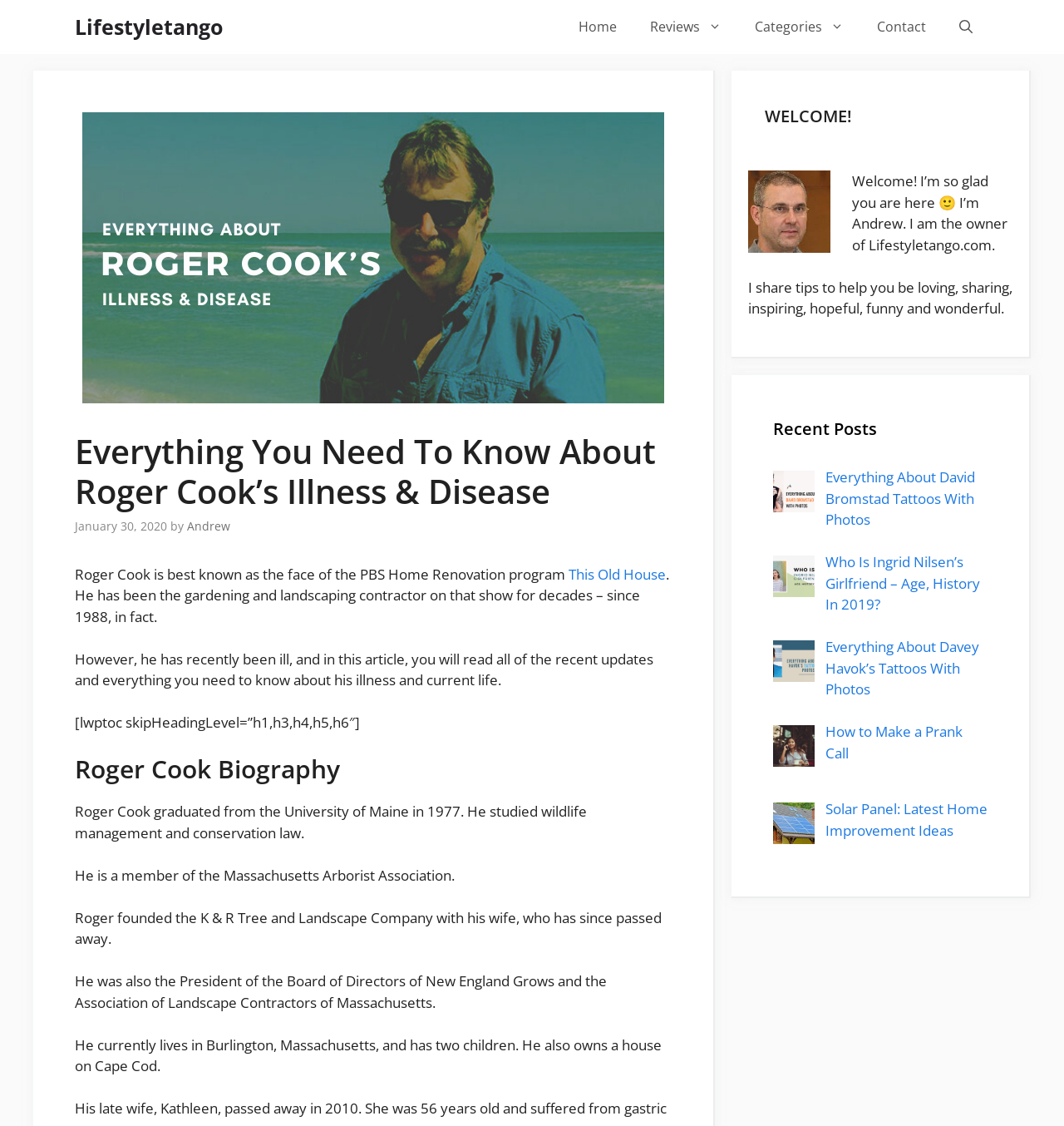Find the UI element described as: "Home" and predict its bounding box coordinates. Ensure the coordinates are four float numbers between 0 and 1, [left, top, right, bottom].

[0.528, 0.0, 0.595, 0.048]